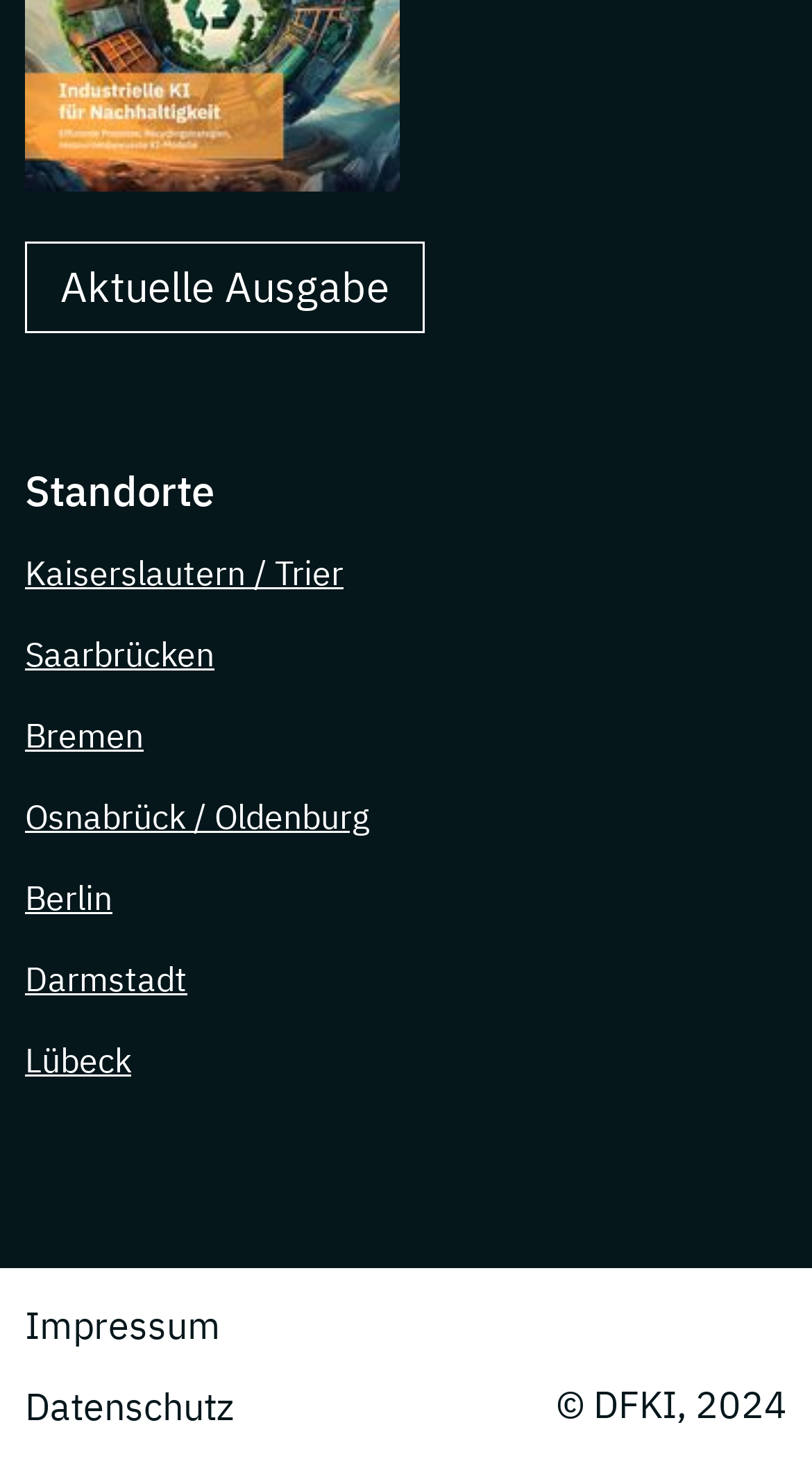Determine the bounding box coordinates for the clickable element to execute this instruction: "go to Kaiserslautern / Trier". Provide the coordinates as four float numbers between 0 and 1, i.e., [left, top, right, bottom].

[0.031, 0.378, 0.423, 0.406]